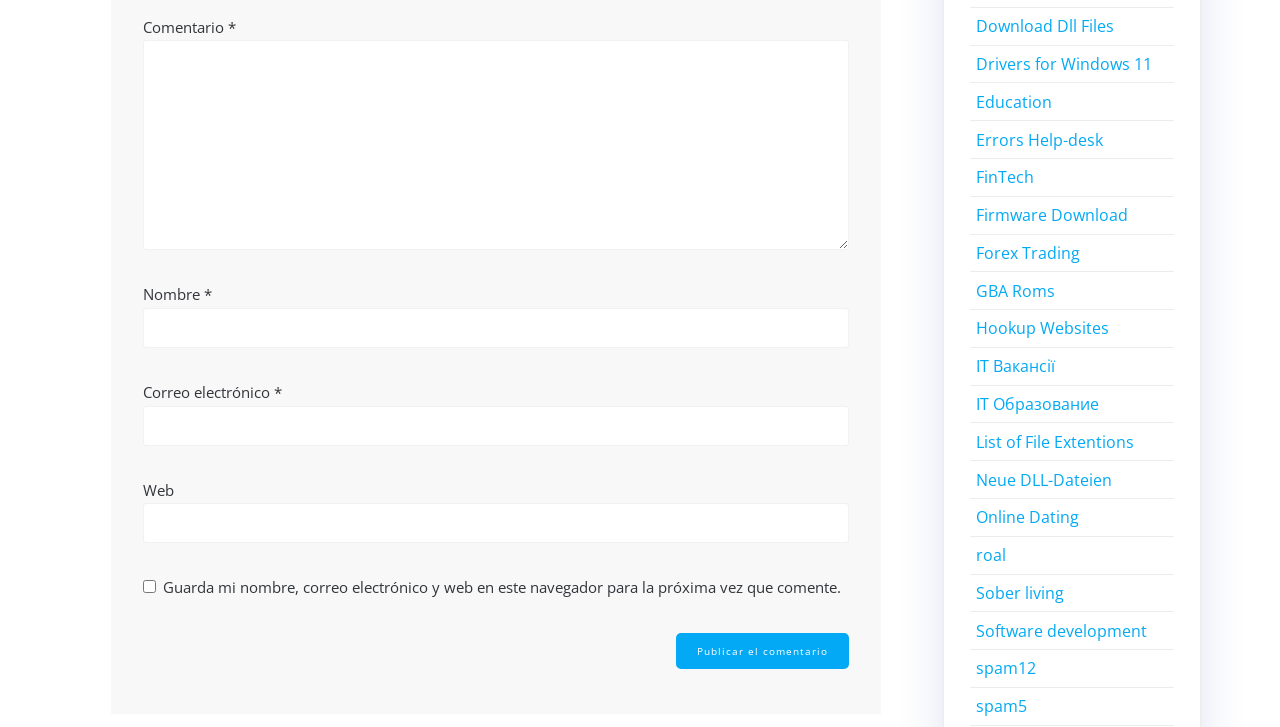What is the last link in the list of links?
Using the screenshot, give a one-word or short phrase answer.

spam5